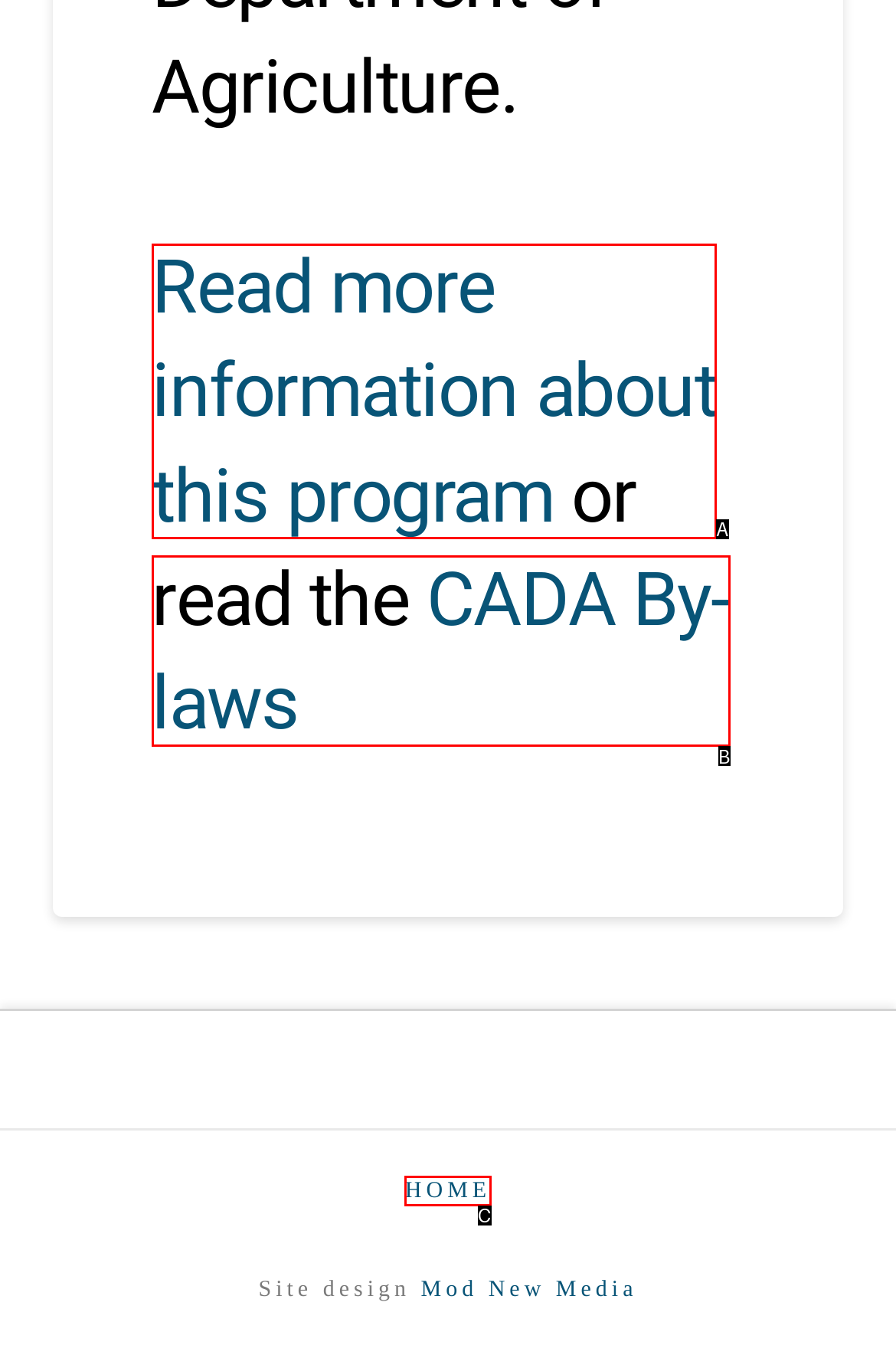Match the description to the correct option: Home
Provide the letter of the matching option directly.

C